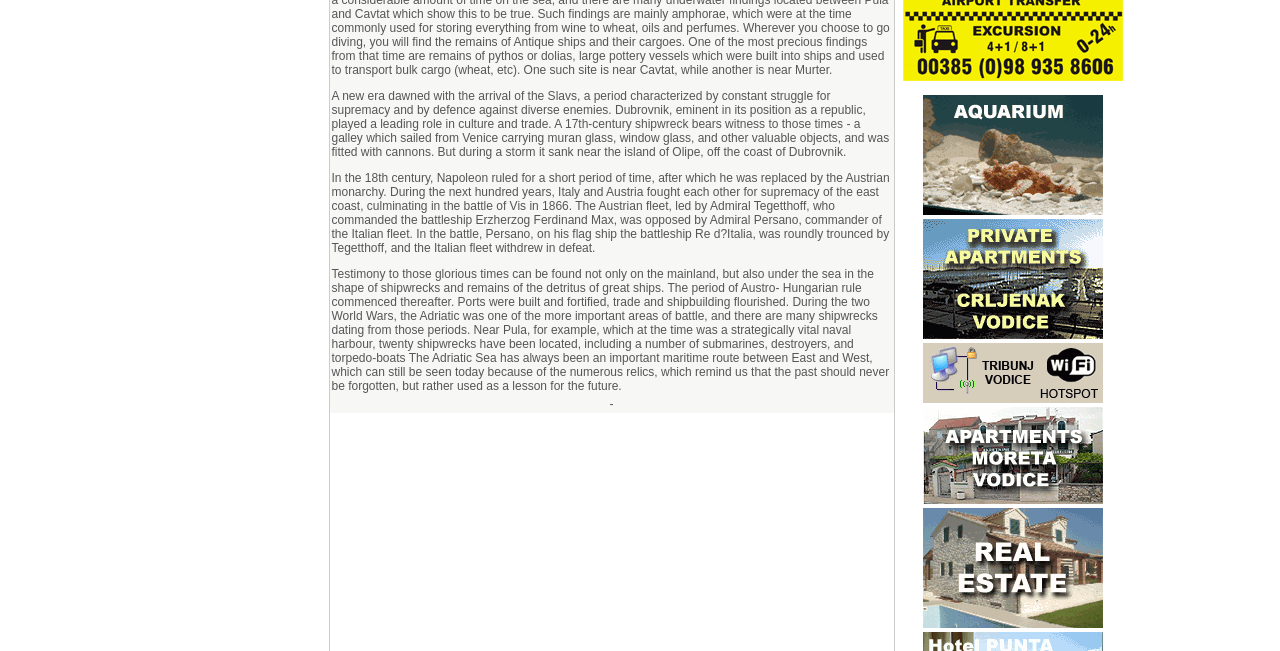Please specify the bounding box coordinates in the format (top-left x, top-left y, bottom-right x, bottom-right y), with values ranging from 0 to 1. Identify the bounding box for the UI component described as follows: alt="TAXI VODICE"

[0.705, 0.108, 0.877, 0.129]